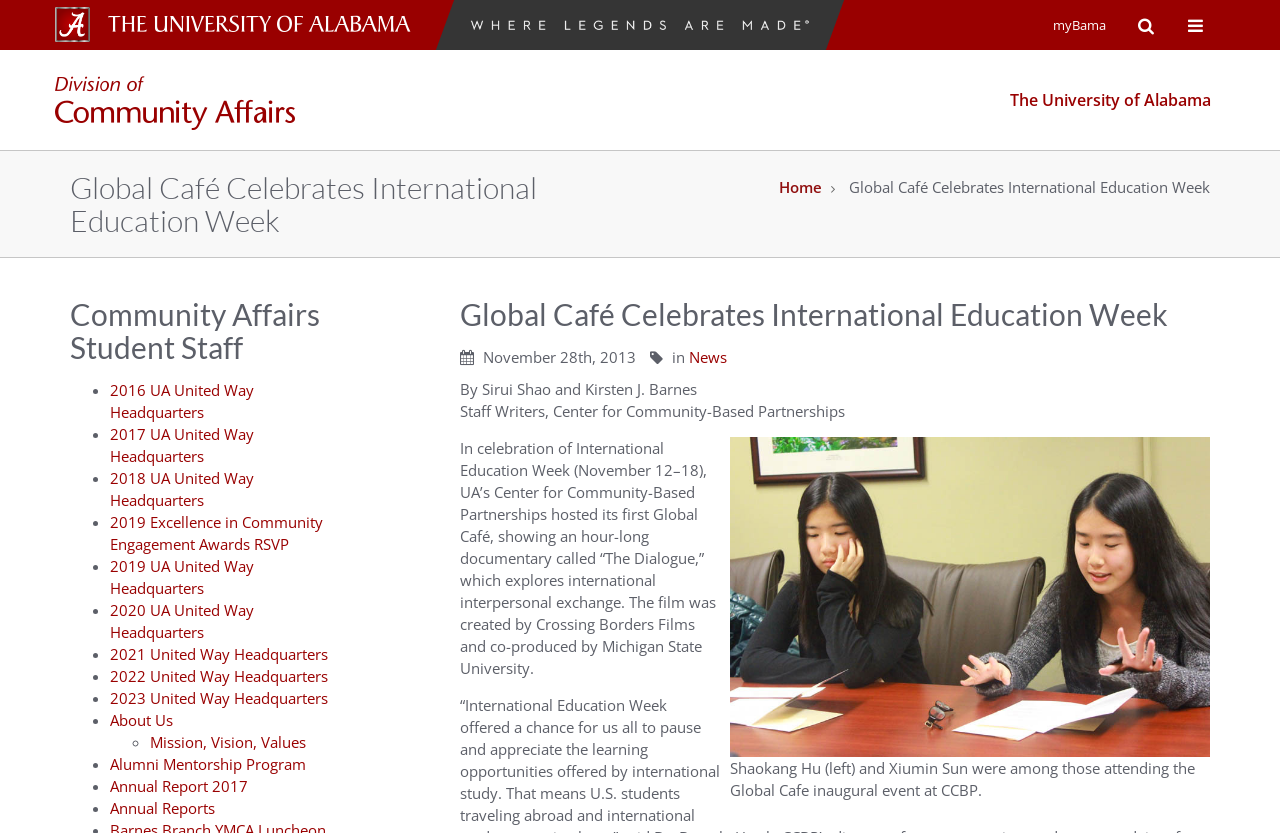Identify the bounding box coordinates of the region that needs to be clicked to carry out this instruction: "Open Search". Provide these coordinates as four float numbers ranging from 0 to 1, i.e., [left, top, right, bottom].

[0.876, 0.0, 0.915, 0.06]